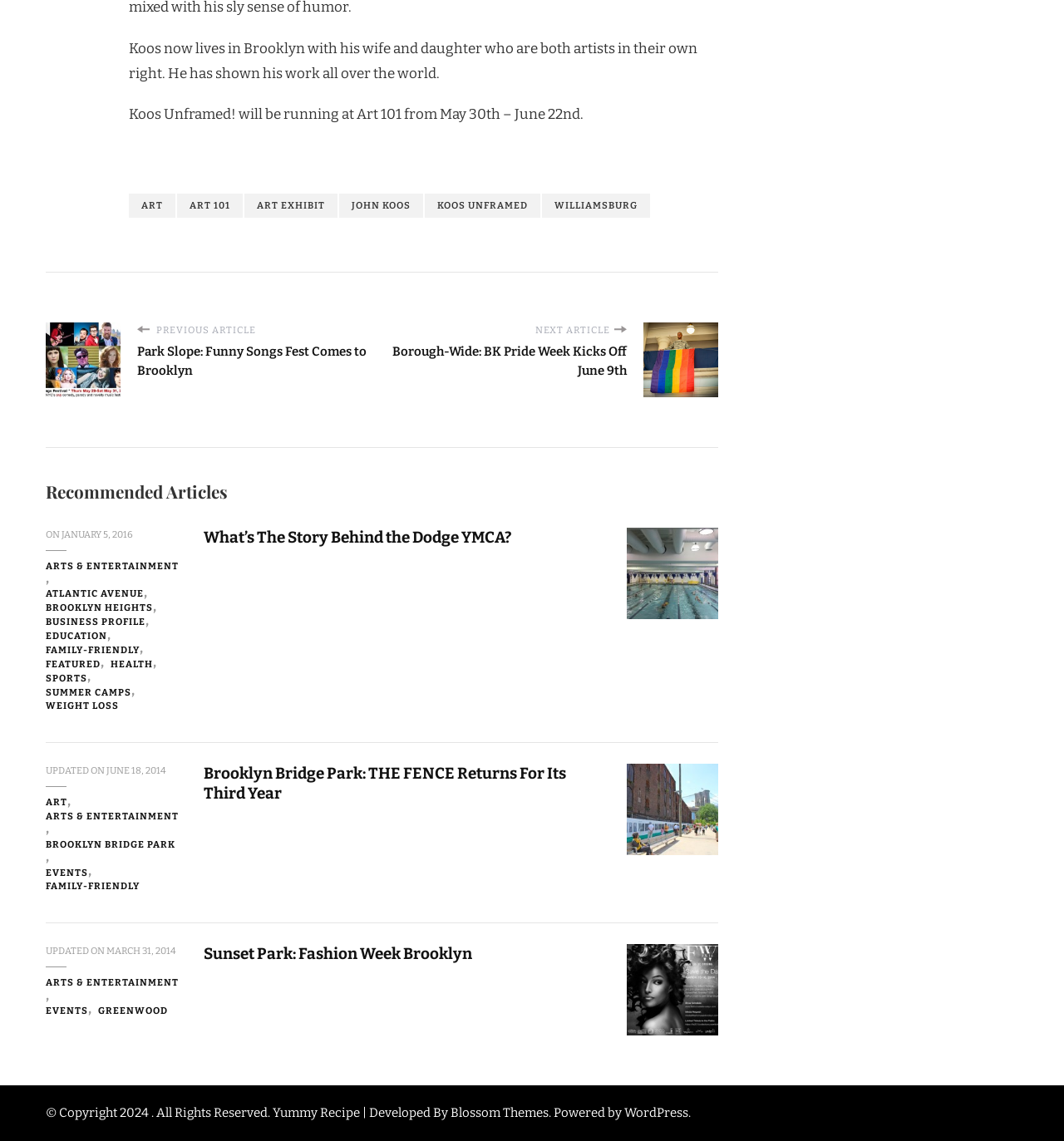Refer to the image and answer the question with as much detail as possible: What is the copyright year of the website?

From the text '© Copyright 2024', I infer that the copyright year of the website is 2024.